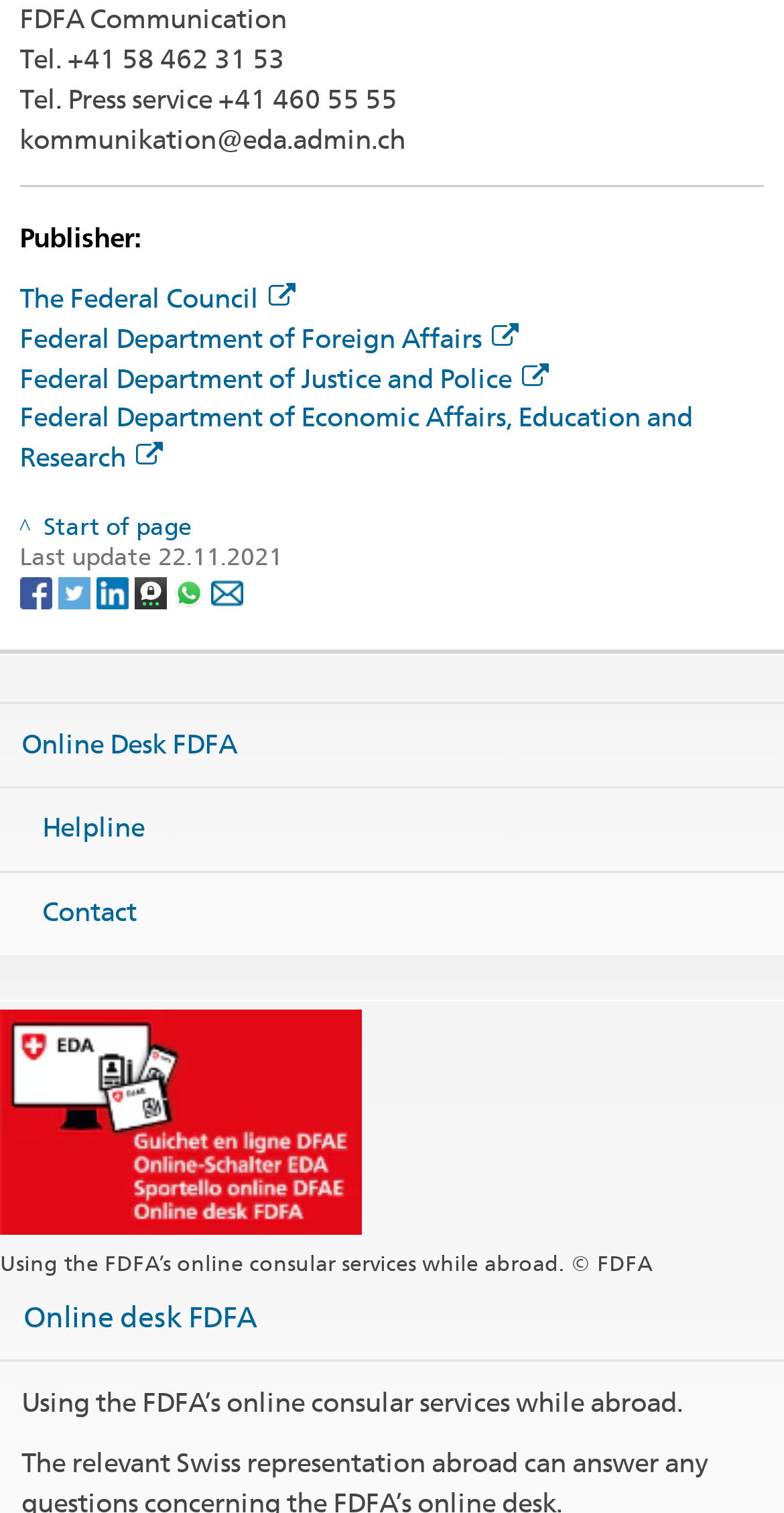Specify the bounding box coordinates of the region I need to click to perform the following instruction: "Visit the Facebook page". The coordinates must be four float numbers in the range of 0 to 1, i.e., [left, top, right, bottom].

None